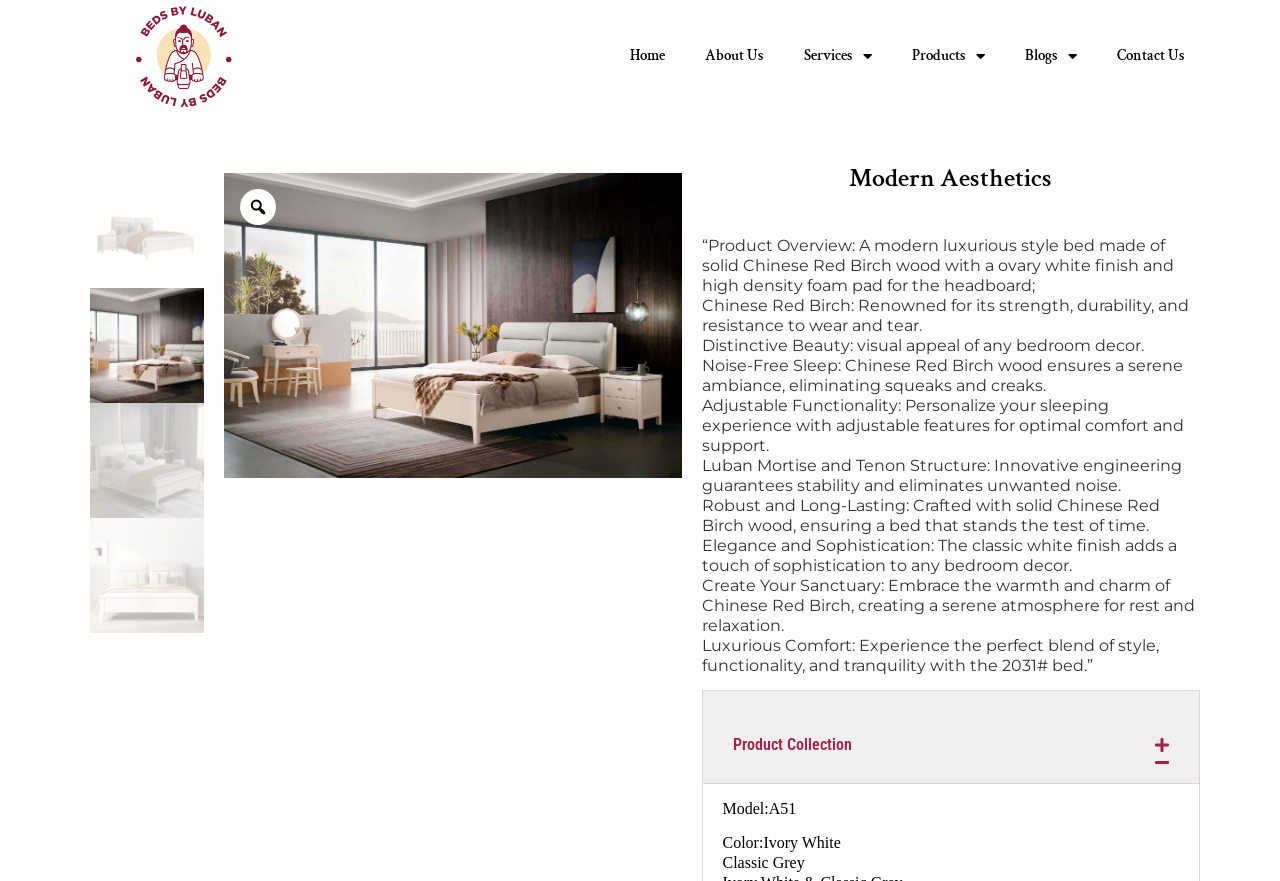Identify the bounding box coordinates of the area that should be clicked in order to complete the given instruction: "Click on Contact Us". The bounding box coordinates should be four float numbers between 0 and 1, i.e., [left, top, right, bottom].

[0.857, 0.038, 0.941, 0.09]